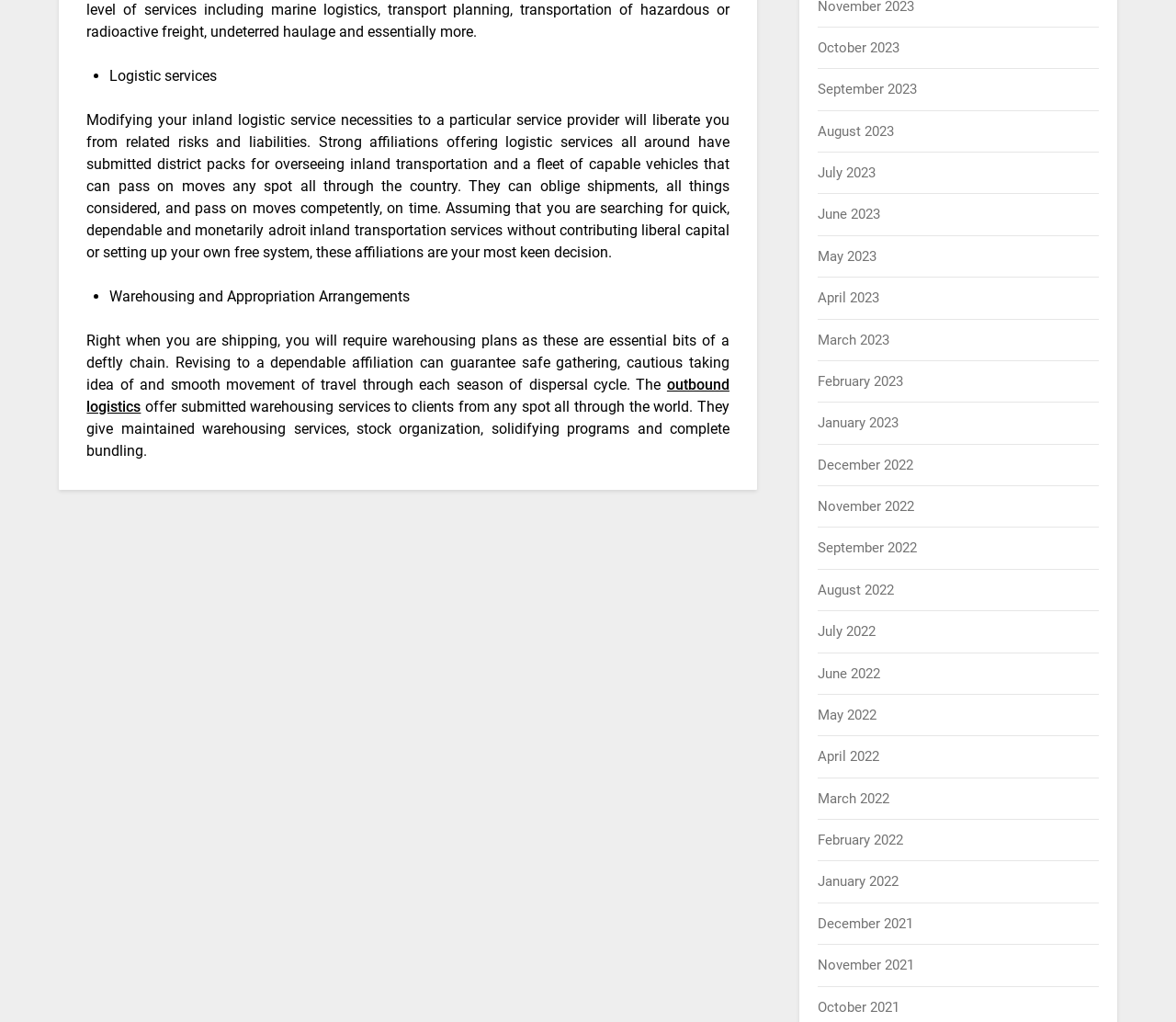What type of services do the affiliations offer?
Using the image provided, answer with just one word or phrase.

Inland transportation services